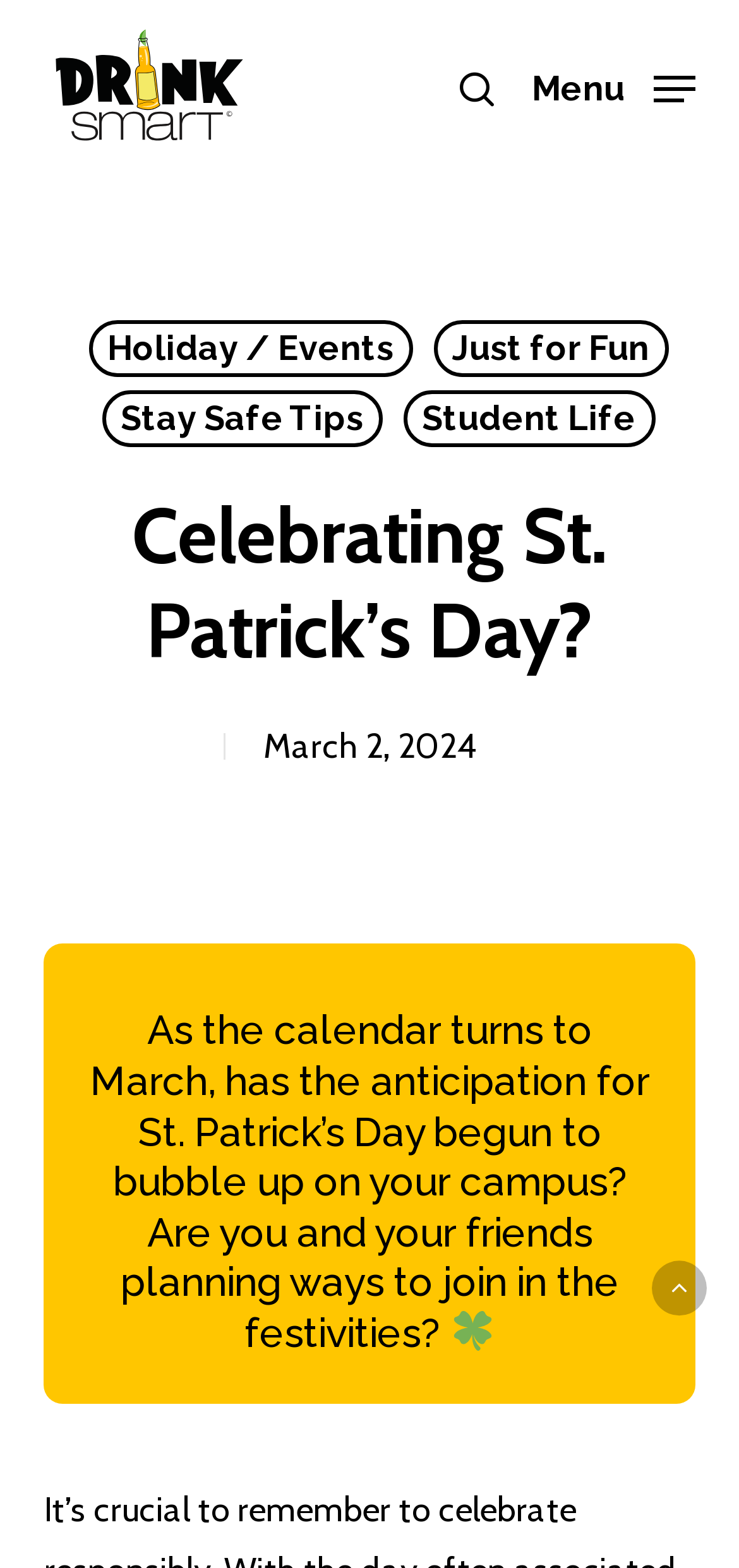Examine the image and give a thorough answer to the following question:
What is the date mentioned on the webpage?

The date is mentioned in the static text element with the bounding box coordinates [0.356, 0.463, 0.646, 0.489]. It is written as 'March 2, 2024'.